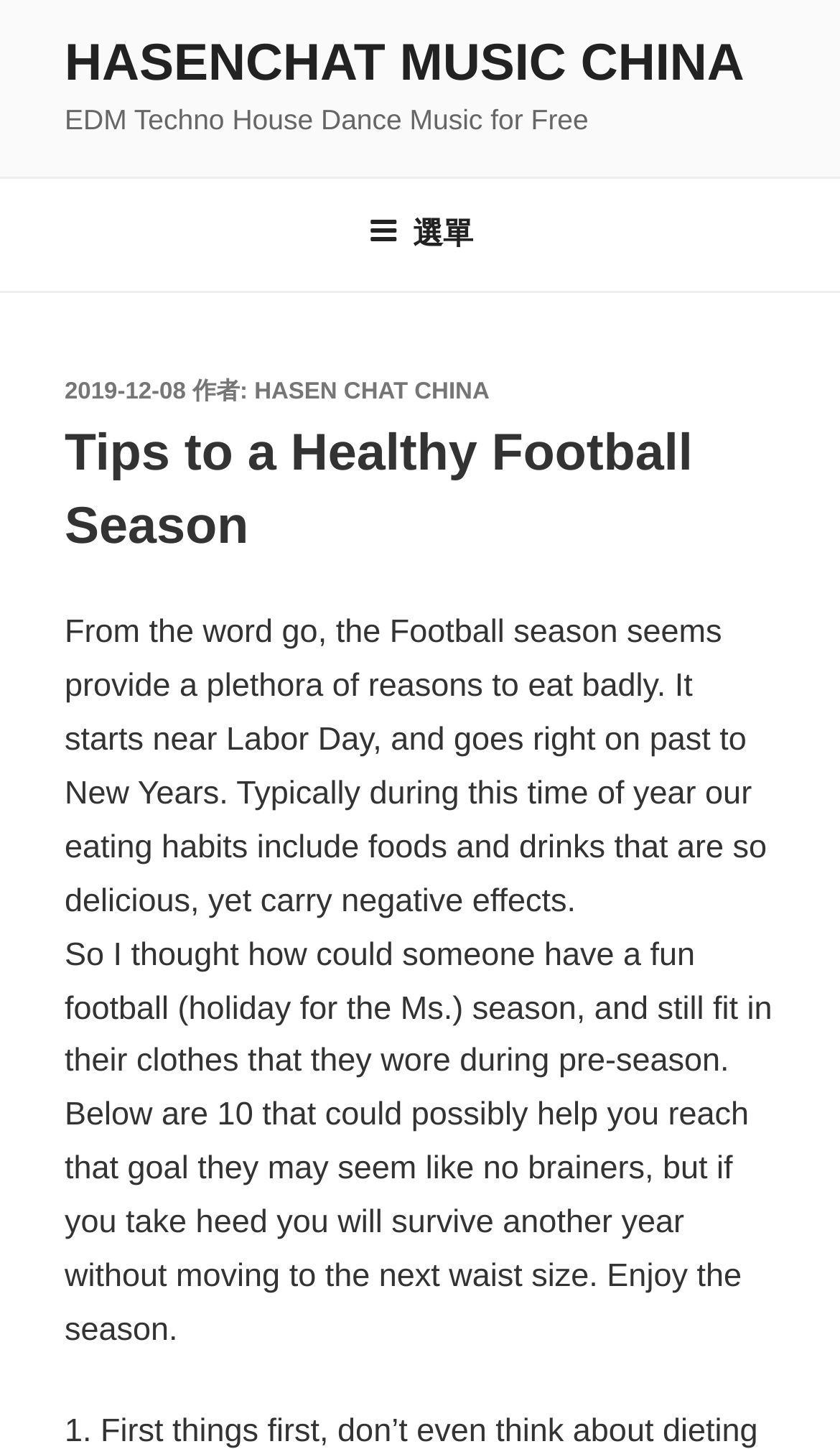Give an extensive and precise description of the webpage.

The webpage is about "Tips to a Healthy Football Season". At the top, there is a link to "HASENCHAT MUSIC CHINA" and a static text "EDM Techno House Dance Music for Free" positioned next to it. Below them, there is a navigation menu labeled "頂端選單" that spans the entire width of the page. 

Within the navigation menu, there is a button labeled "選單" that, when expanded, reveals a dropdown menu. The dropdown menu contains a header section with a publication date "2019-12-08" and the author "HASEN CHAT CHINA". 

Below the navigation menu, there is a heading "Tips to a Healthy Football Season" followed by two paragraphs of text. The first paragraph discusses how the football season often leads to unhealthy eating habits, while the second paragraph introduces 10 tips to help maintain a healthy lifestyle during the season.